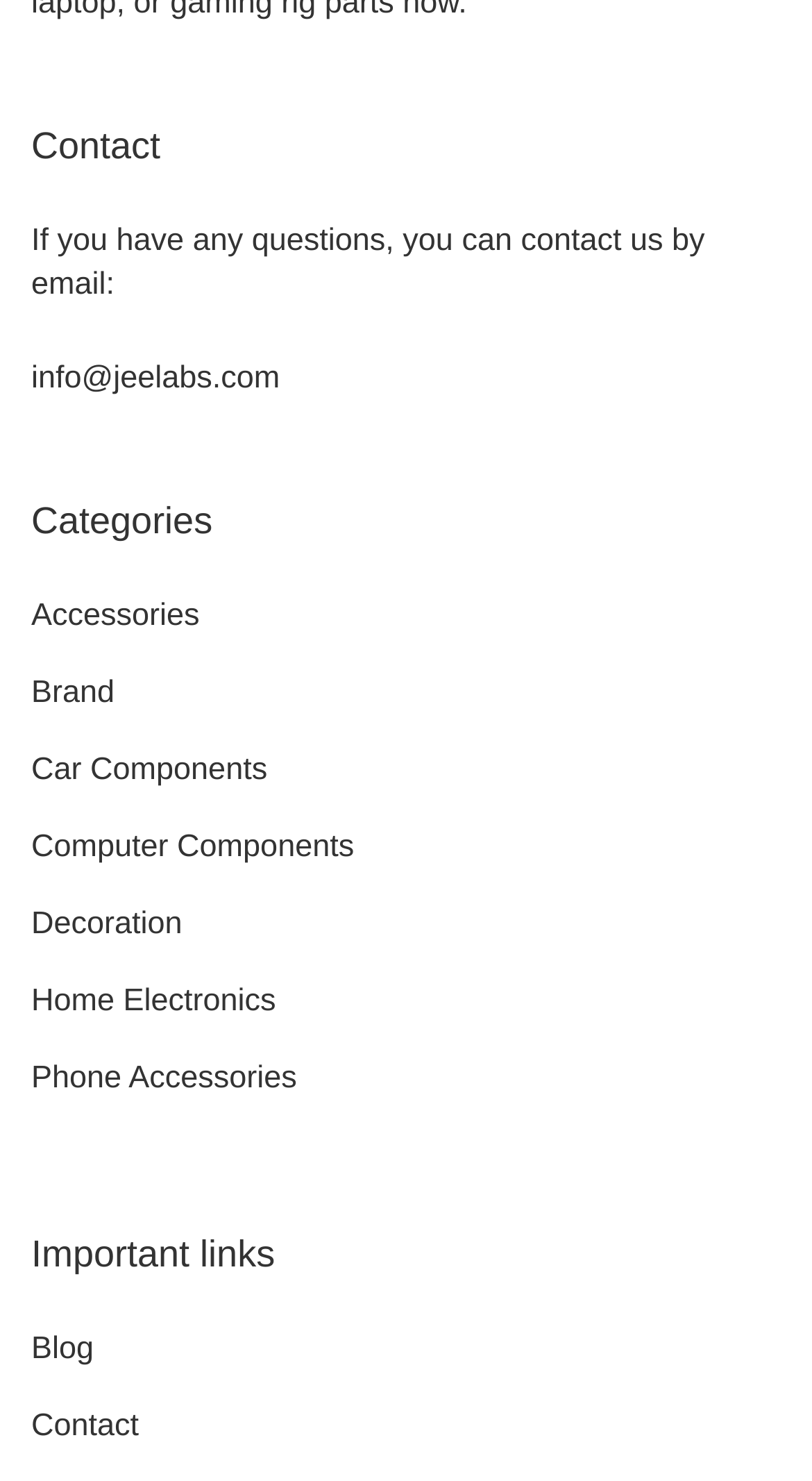What is the email address to contact?
Please give a detailed answer to the question using the information shown in the image.

The email address can be found in the 'Contact' section, where it is written 'If you have any questions, you can contact us by email:' followed by the email address 'info@jeelabs.com'.